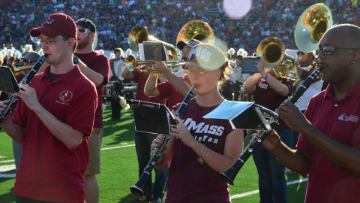Please study the image and answer the question comprehensively:
In what year was the Homecoming celebration depicted in the image?

The caption explicitly states that the image captures a moment from the Homecoming celebration in 2017, which provides the specific year of the event.